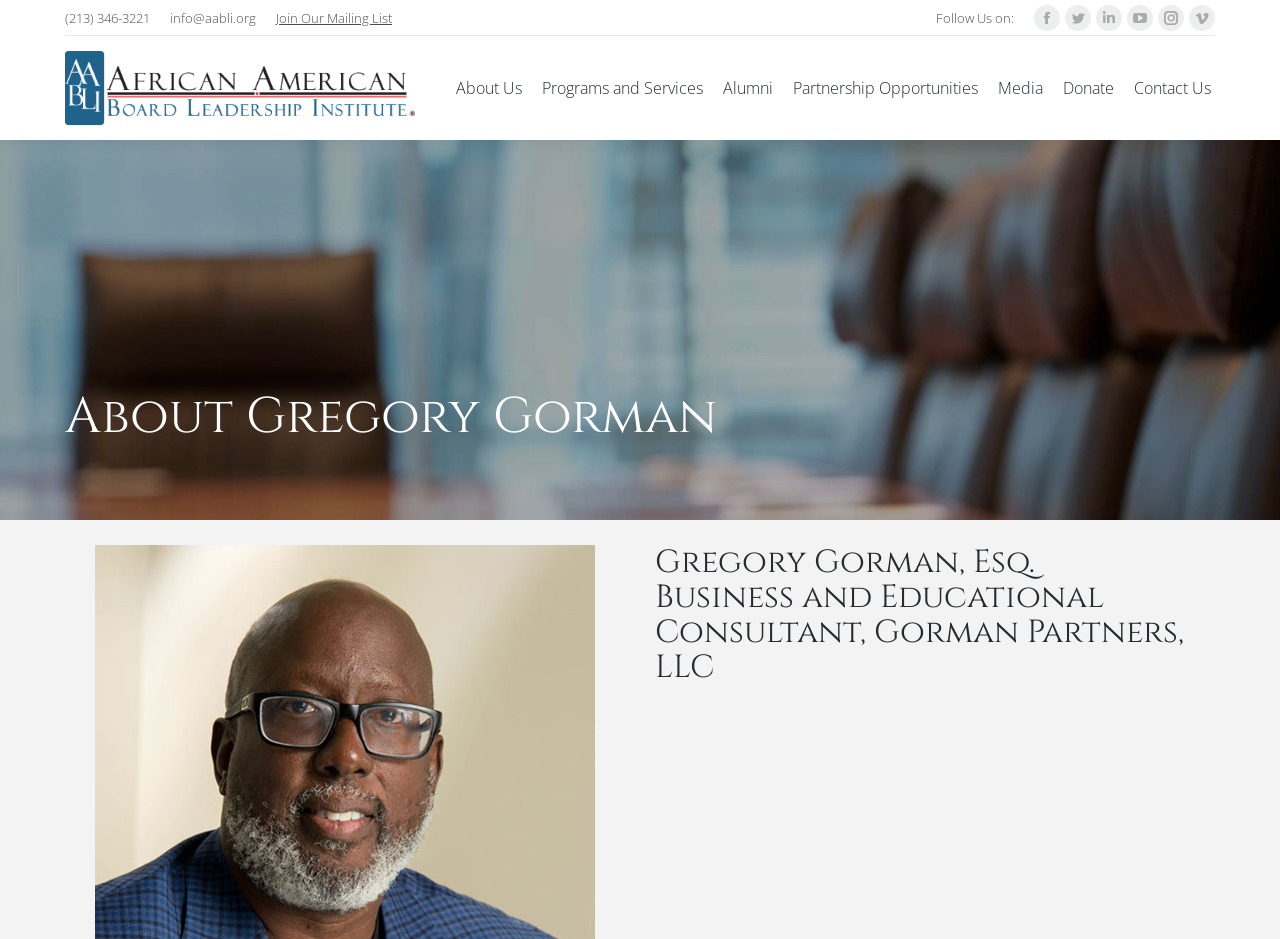Specify the bounding box coordinates of the area that needs to be clicked to achieve the following instruction: "Visit the Facebook page".

[0.808, 0.005, 0.828, 0.033]